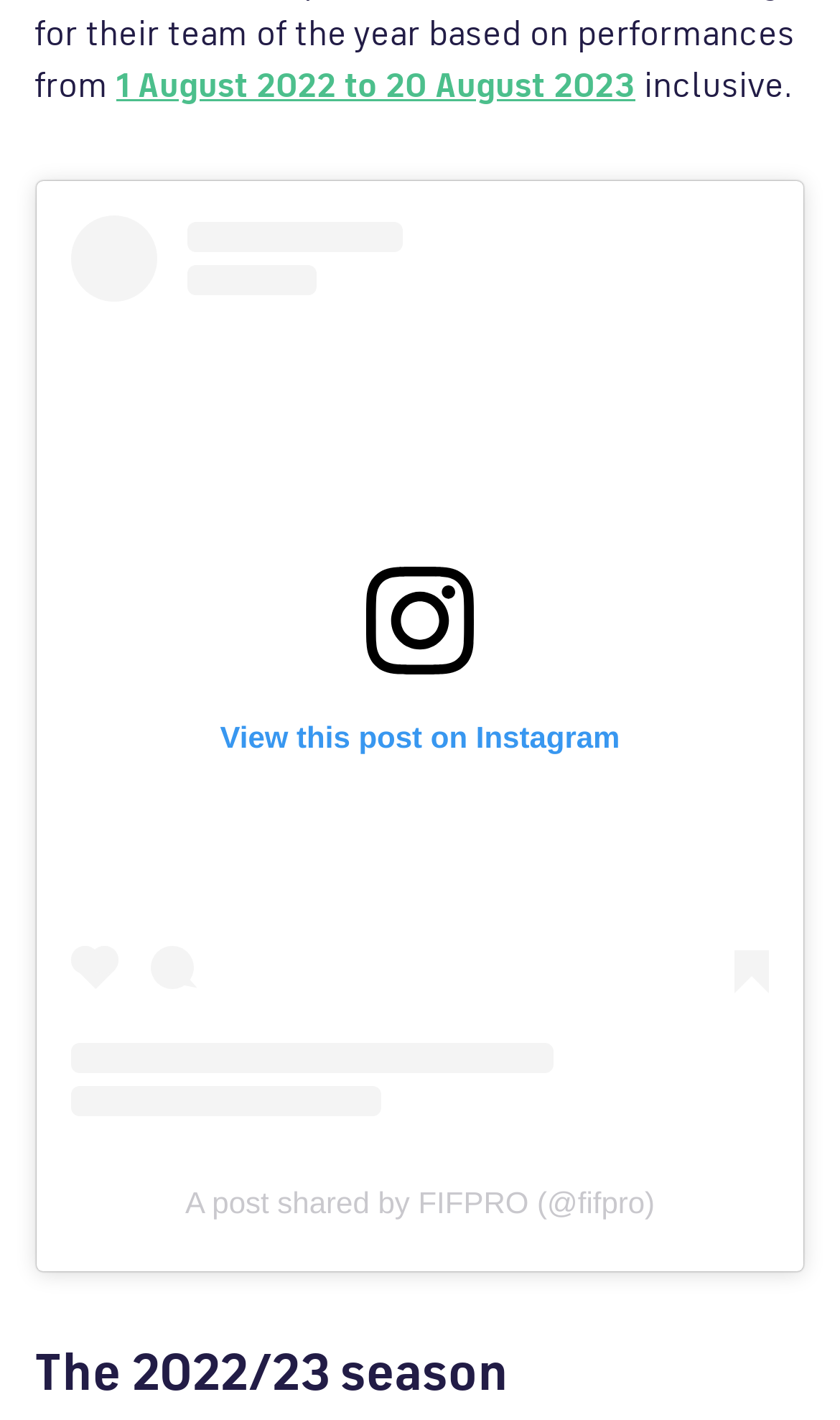What is the platform mentioned in the post?
Based on the image, give a one-word or short phrase answer.

Instagram